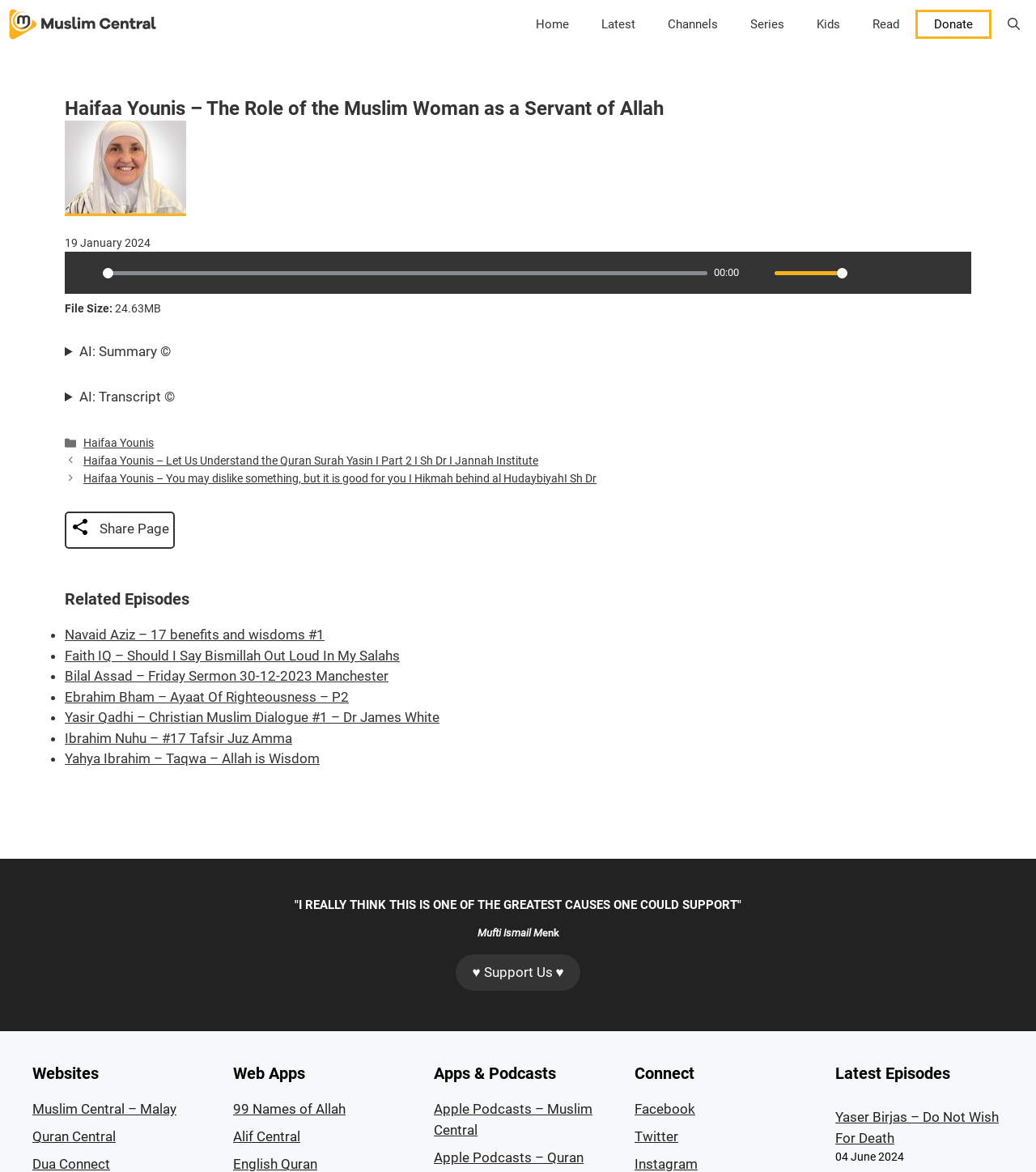Give a concise answer using only one word or phrase for this question:
What is the name of the website?

Muslim Central